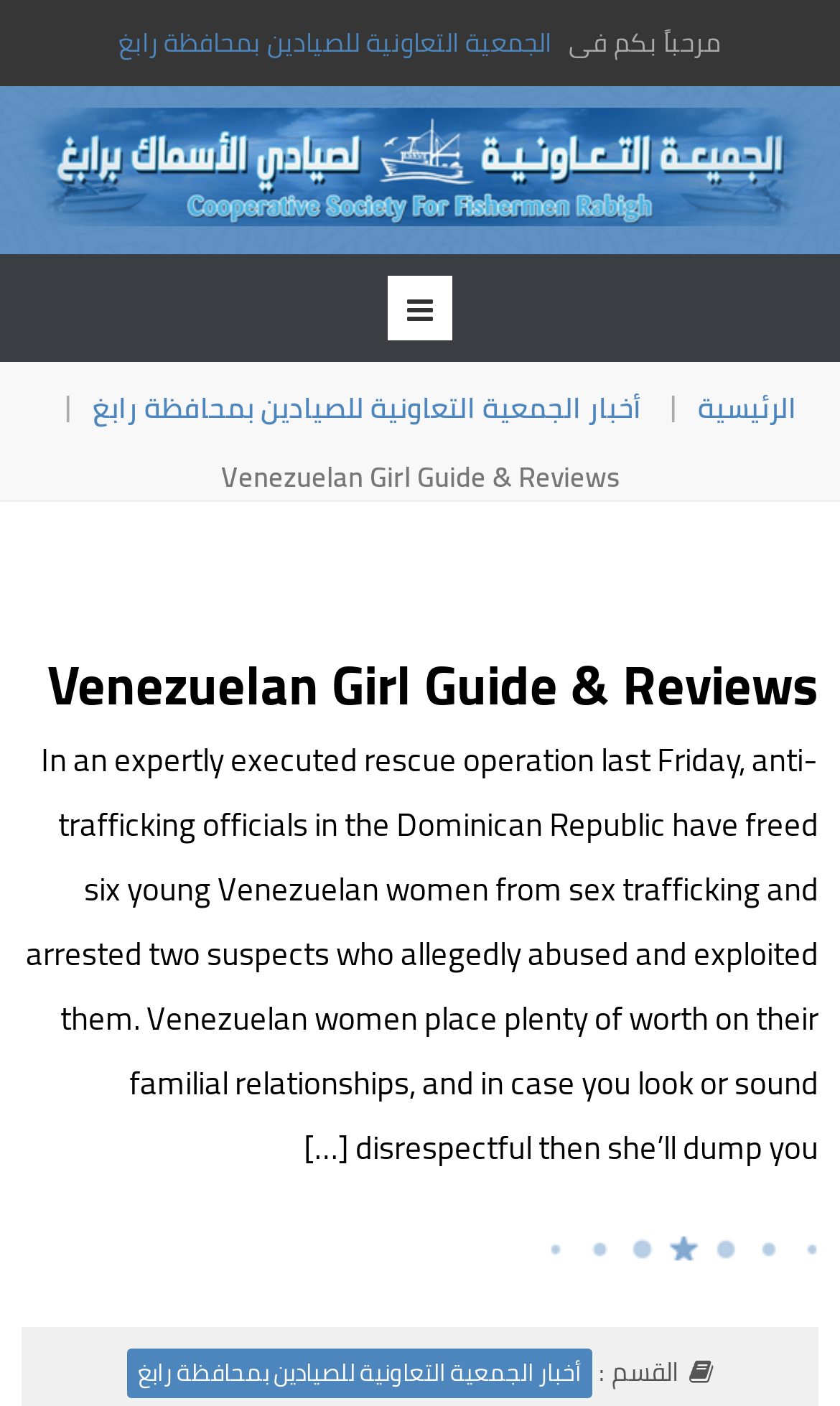Give a one-word or short-phrase answer to the following question: 
What is the purpose of the 'القسم :' text?

Section title